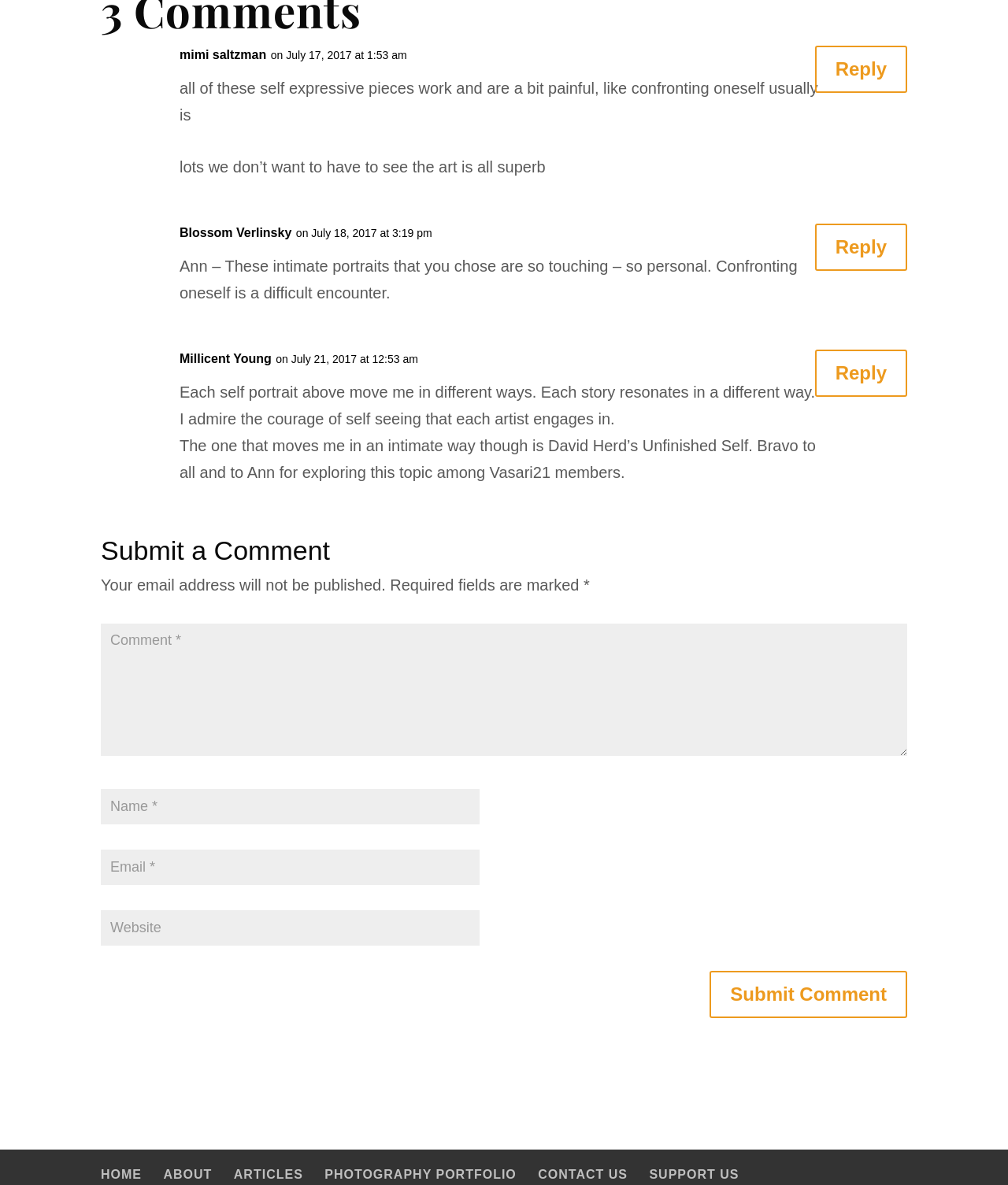Please mark the bounding box coordinates of the area that should be clicked to carry out the instruction: "Go to the home page".

[0.1, 0.985, 0.141, 0.996]